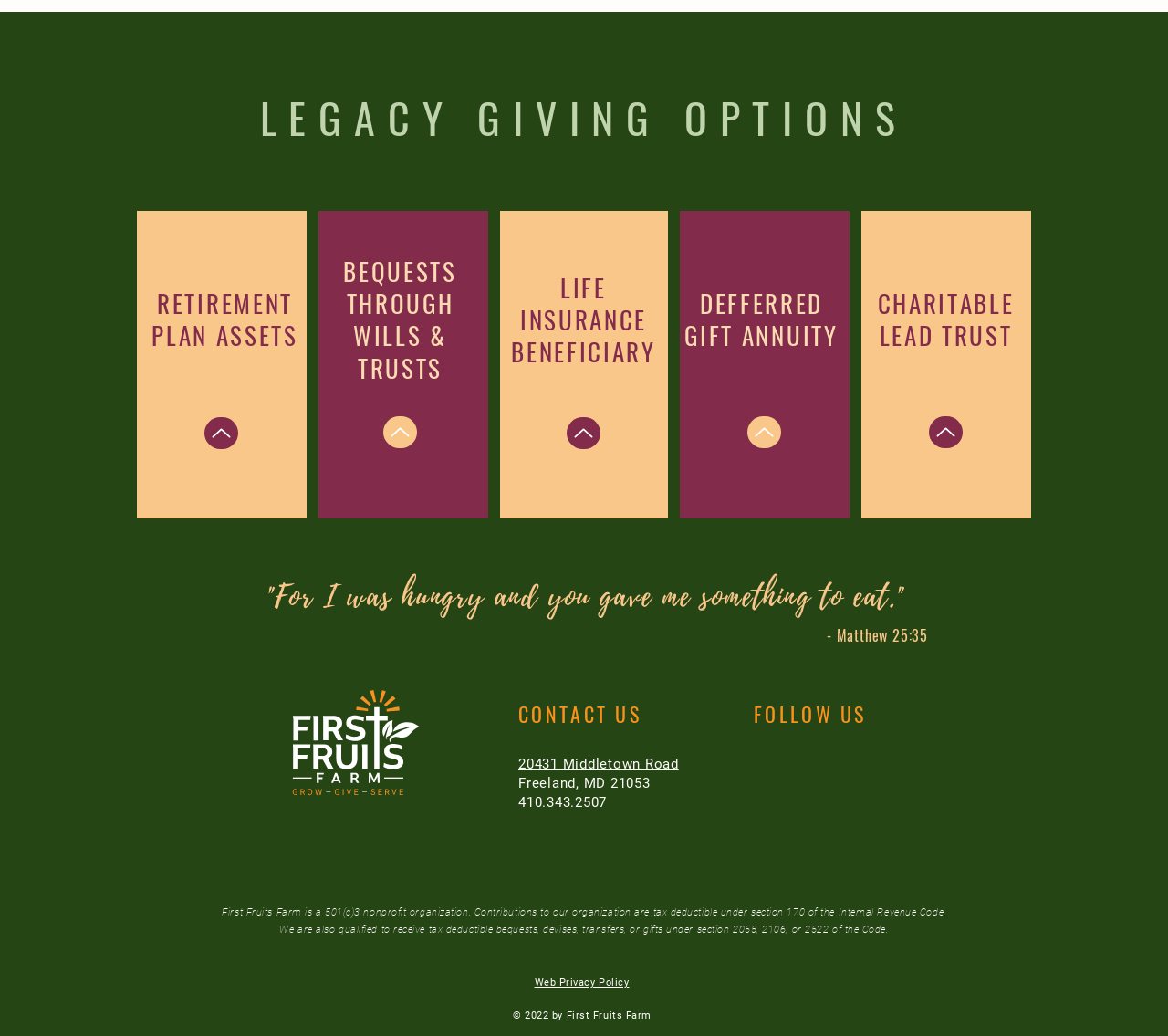Please give a concise answer to this question using a single word or phrase: 
What is the purpose of the webpage?

Legacy giving options